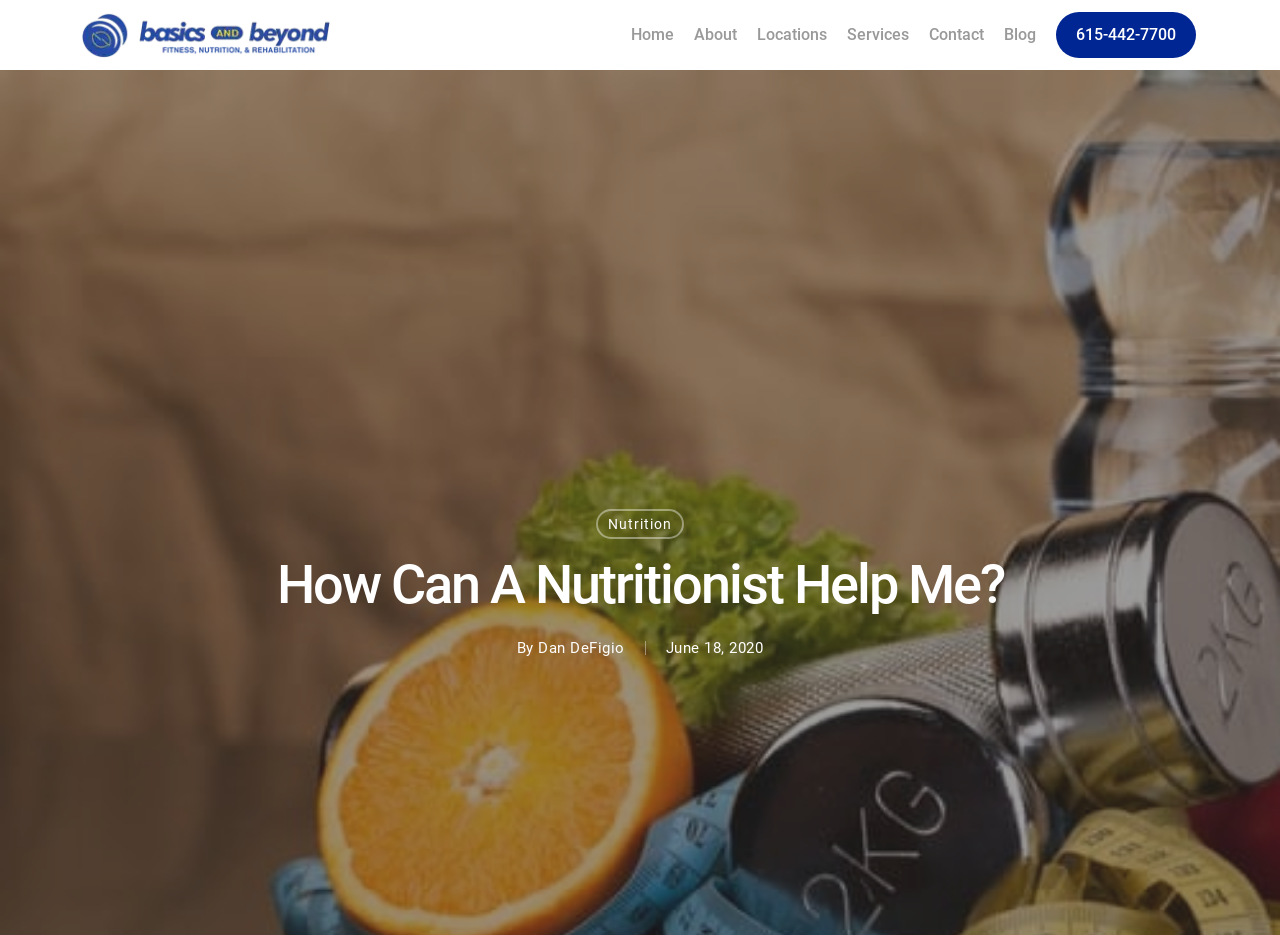What is the topic of the article? Based on the image, give a response in one word or a short phrase.

How nutritionists can help